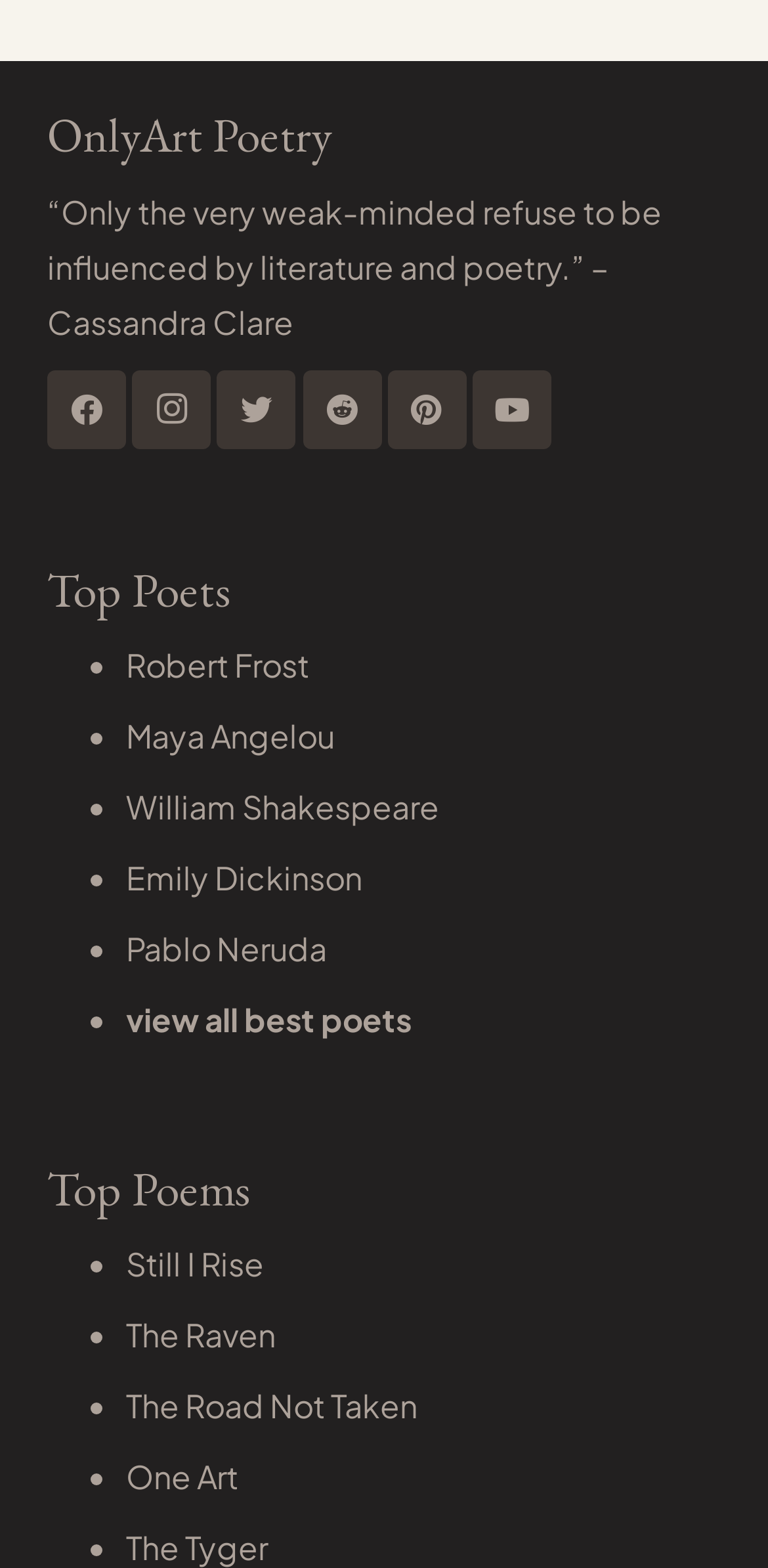Please specify the coordinates of the bounding box for the element that should be clicked to carry out this instruction: "go to HomePage". The coordinates must be four float numbers between 0 and 1, formatted as [left, top, right, bottom].

None